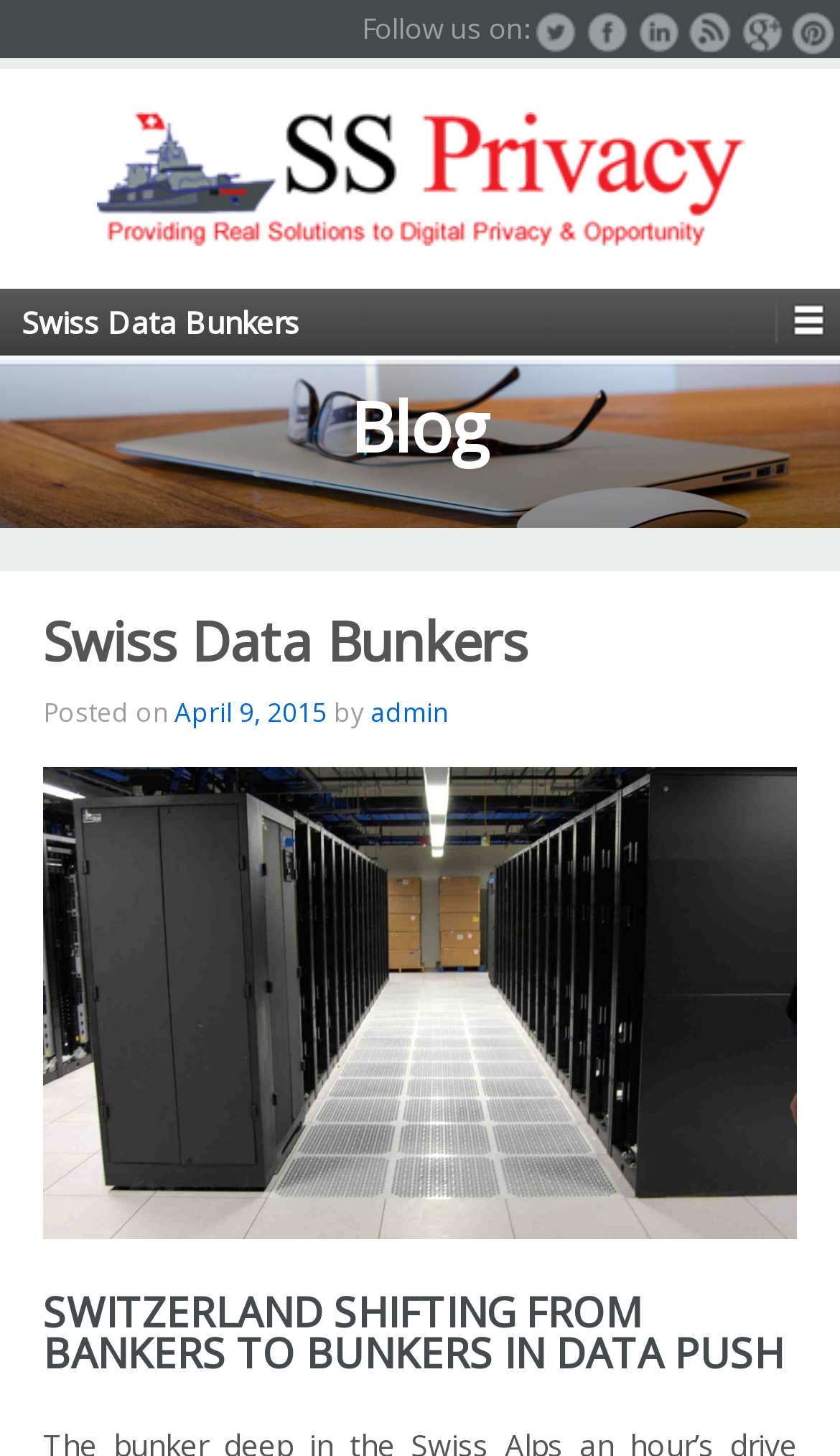Detail the various sections and features of the webpage.

The webpage is about Swiss Data Bunkers, with a focus on data storage and security. At the top right corner, there are social media links, including Twitter, Facebook, LinkedIn, RSS Feed, Google+, and Pinterest, each accompanied by its respective icon. Below these links, there is a logo of SSPrivacy.com, which is also a link.

On the top left side, there is a heading that reads "Blog". Below it, there is a larger heading that says "Swiss Data Bunkers". Underneath, there is a post with a title "SWITZERLAND SHIFTING FROM BANKERS TO BUNKERS IN DATA PUSH", which is a prominent feature on the page. The post is dated April 9, 2015, and is attributed to an author named "admin".

The overall layout of the webpage is organized, with clear headings and concise text. The use of social media links and a logo at the top suggests that the website is active and engaged with its audience. The focus on data storage and security is evident from the title of the post and the overall theme of the webpage.